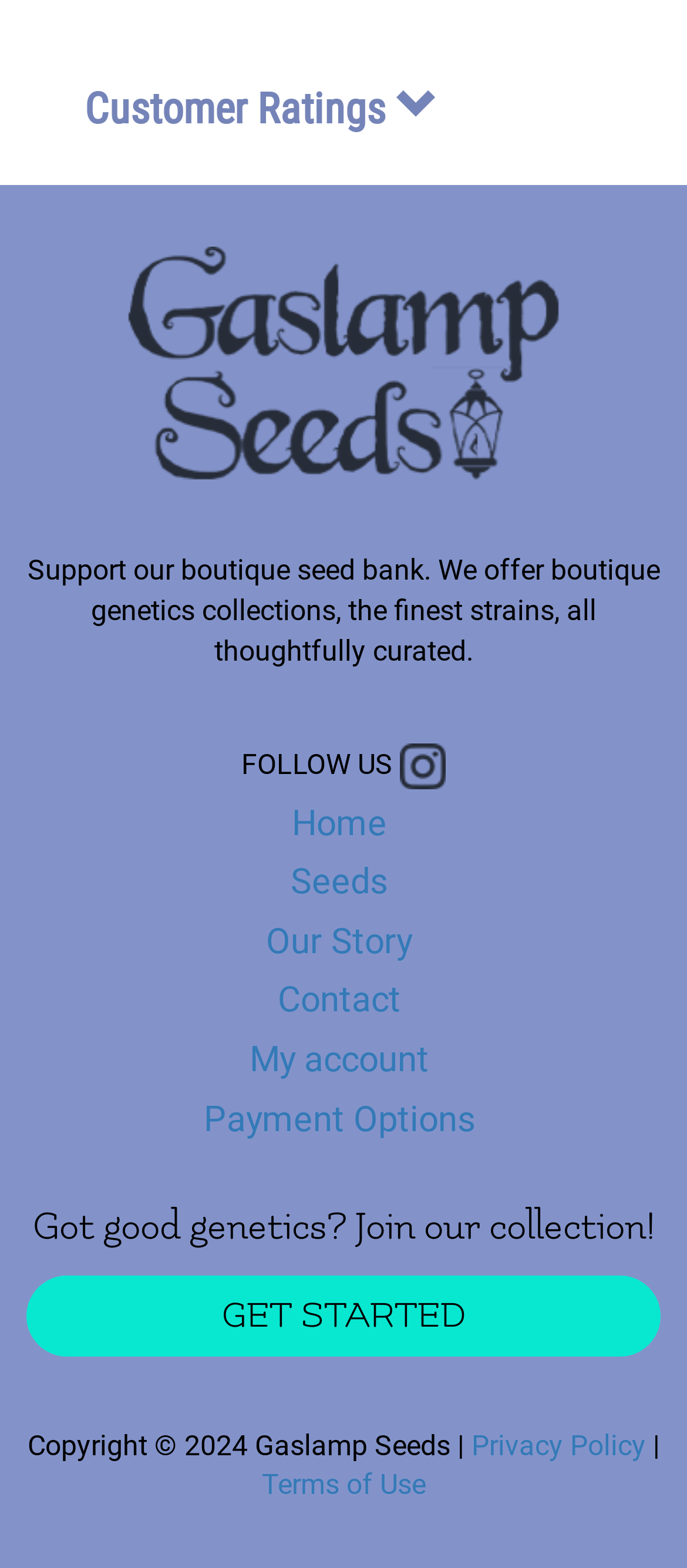Predict the bounding box of the UI element that fits this description: "Terms of Use".

[0.381, 0.936, 0.619, 0.958]